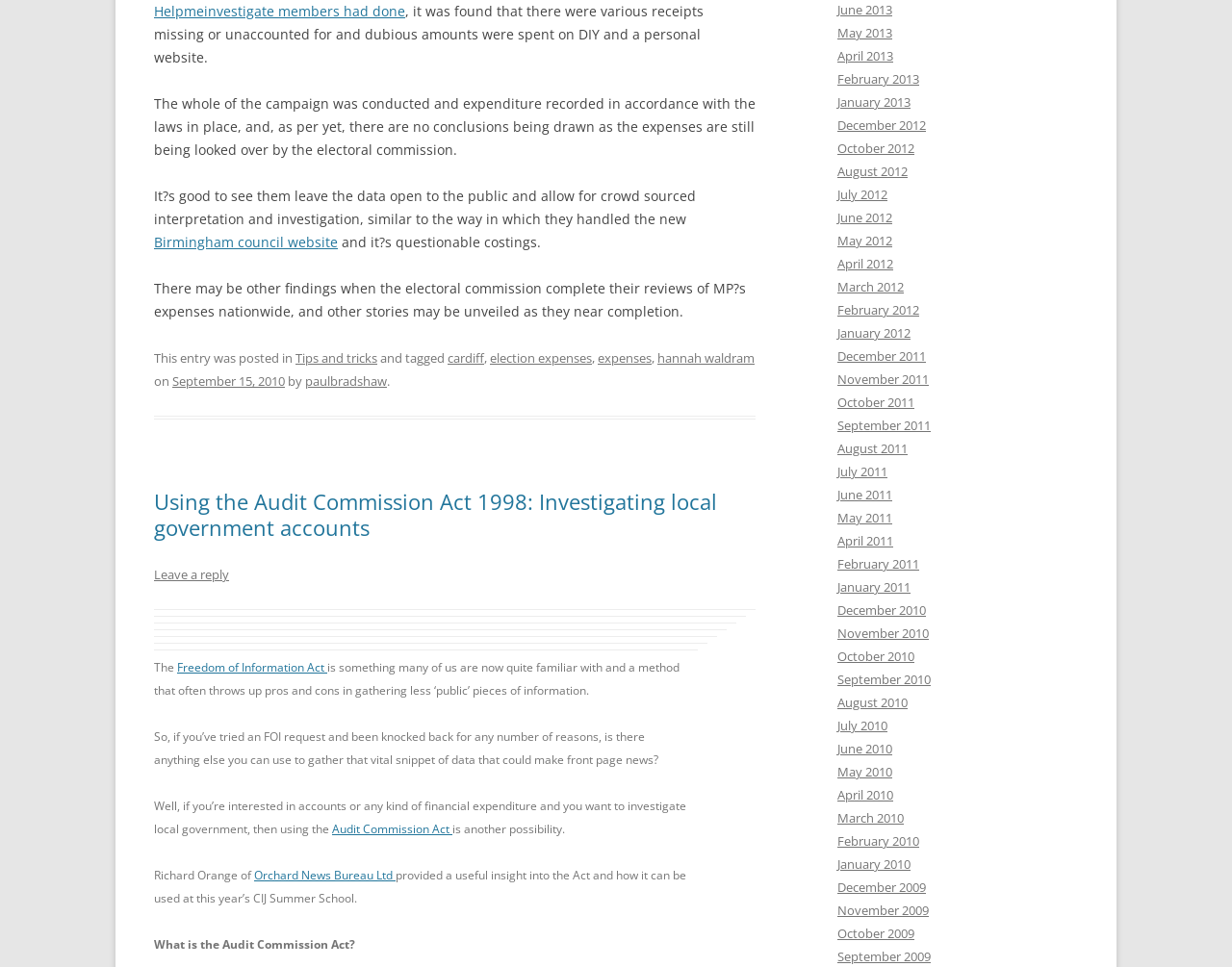Use a single word or phrase to answer this question: 
What is the date of the blog post?

September 15, 2010